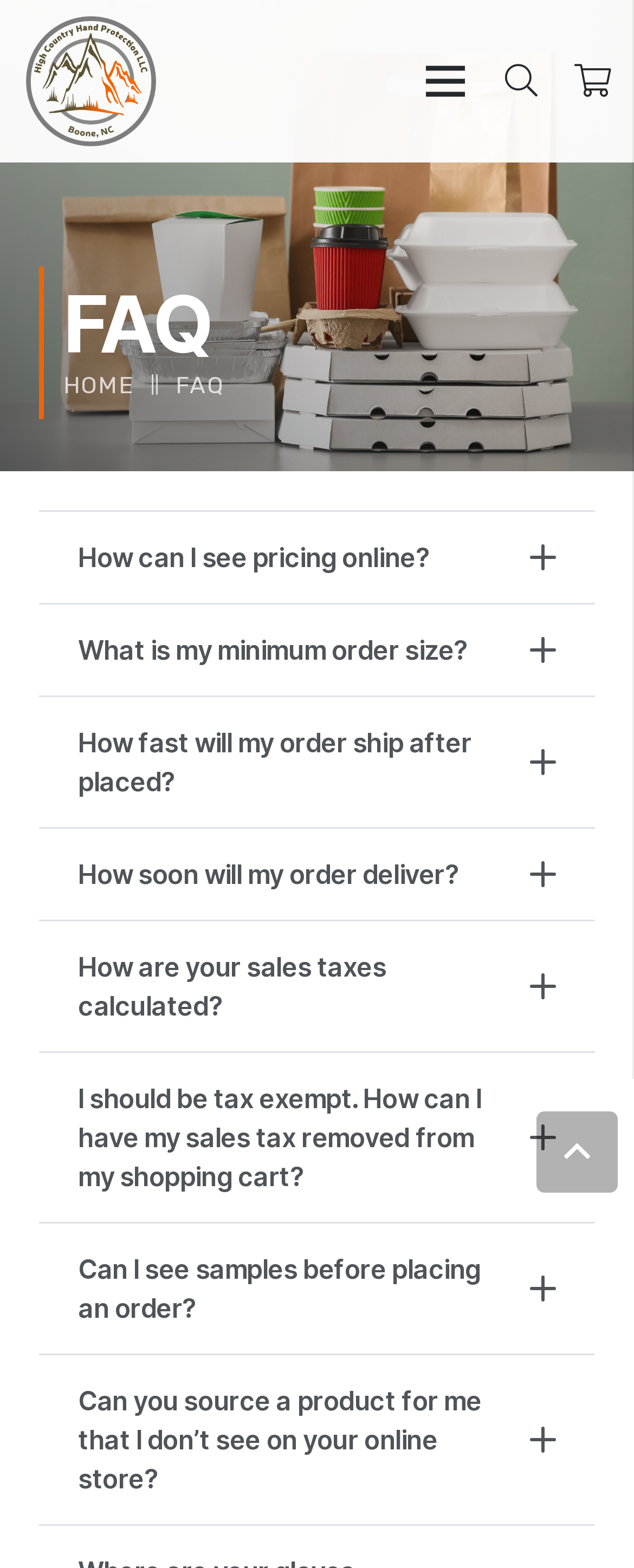Determine the bounding box coordinates of the UI element described below. Use the format (top-left x, top-left y, bottom-right x, bottom-right y) with floating point numbers between 0 and 1: parent_node: HOME aria-label="Menu"

[0.639, 0.026, 0.766, 0.078]